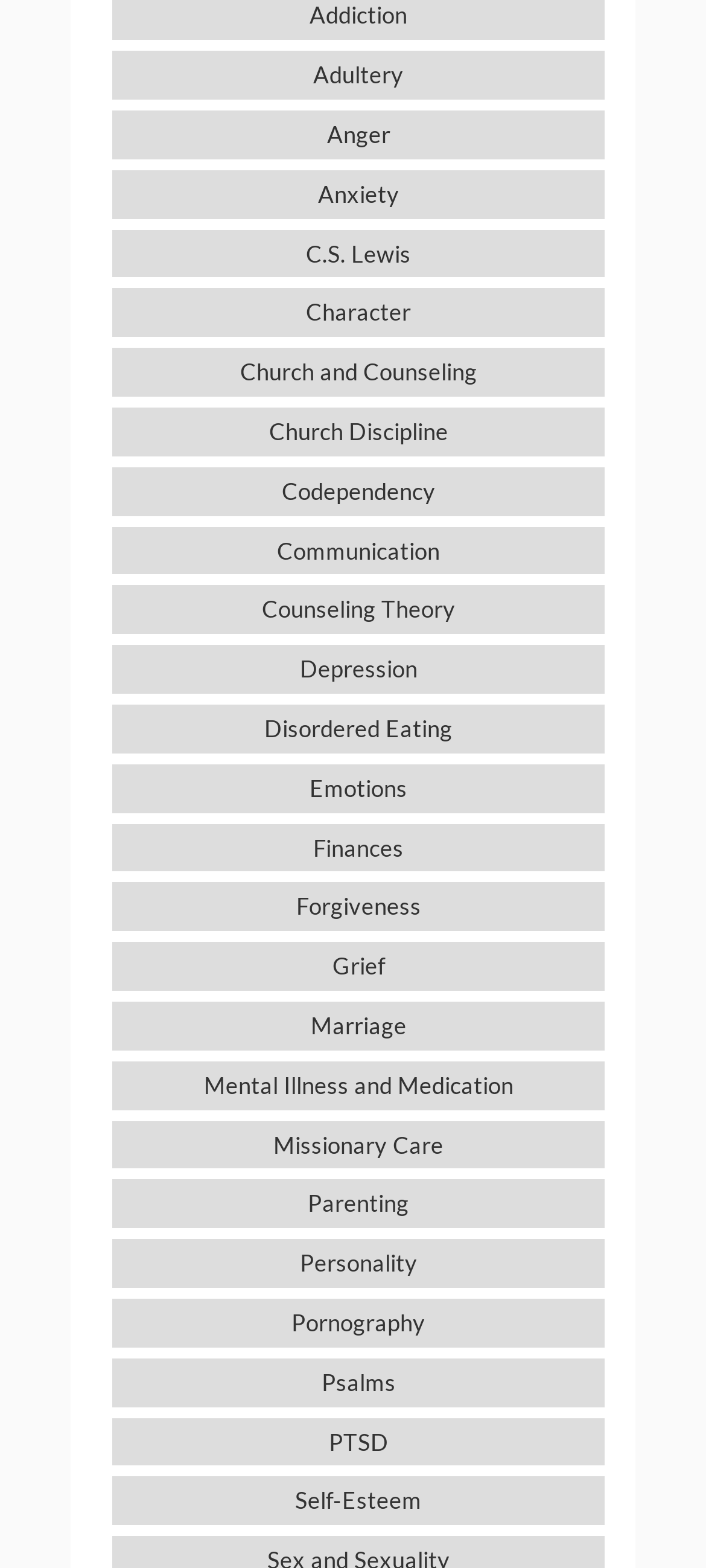Please identify the bounding box coordinates of the element that needs to be clicked to perform the following instruction: "explore the topic of Anxiety".

[0.159, 0.108, 0.856, 0.139]